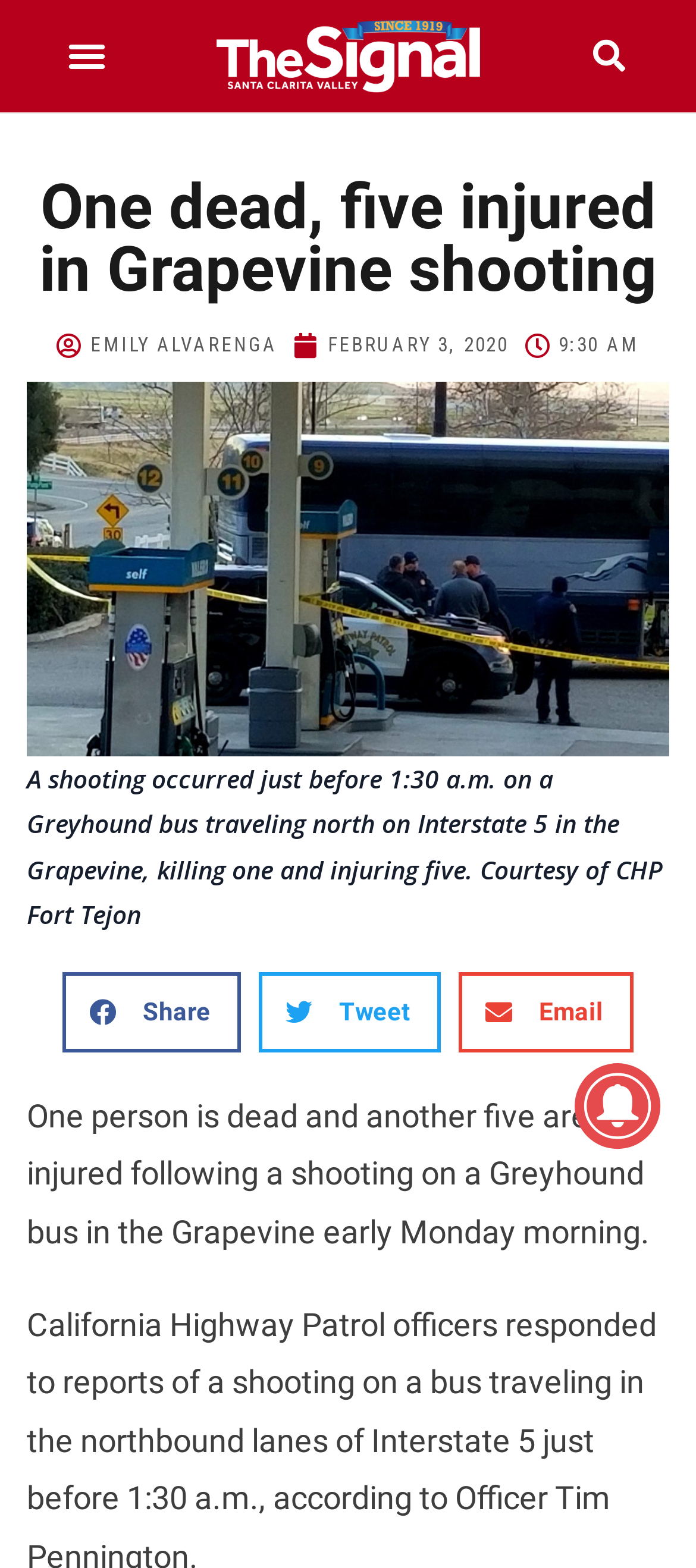How many social media sharing options are available?
Based on the image, give a one-word or short phrase answer.

Three